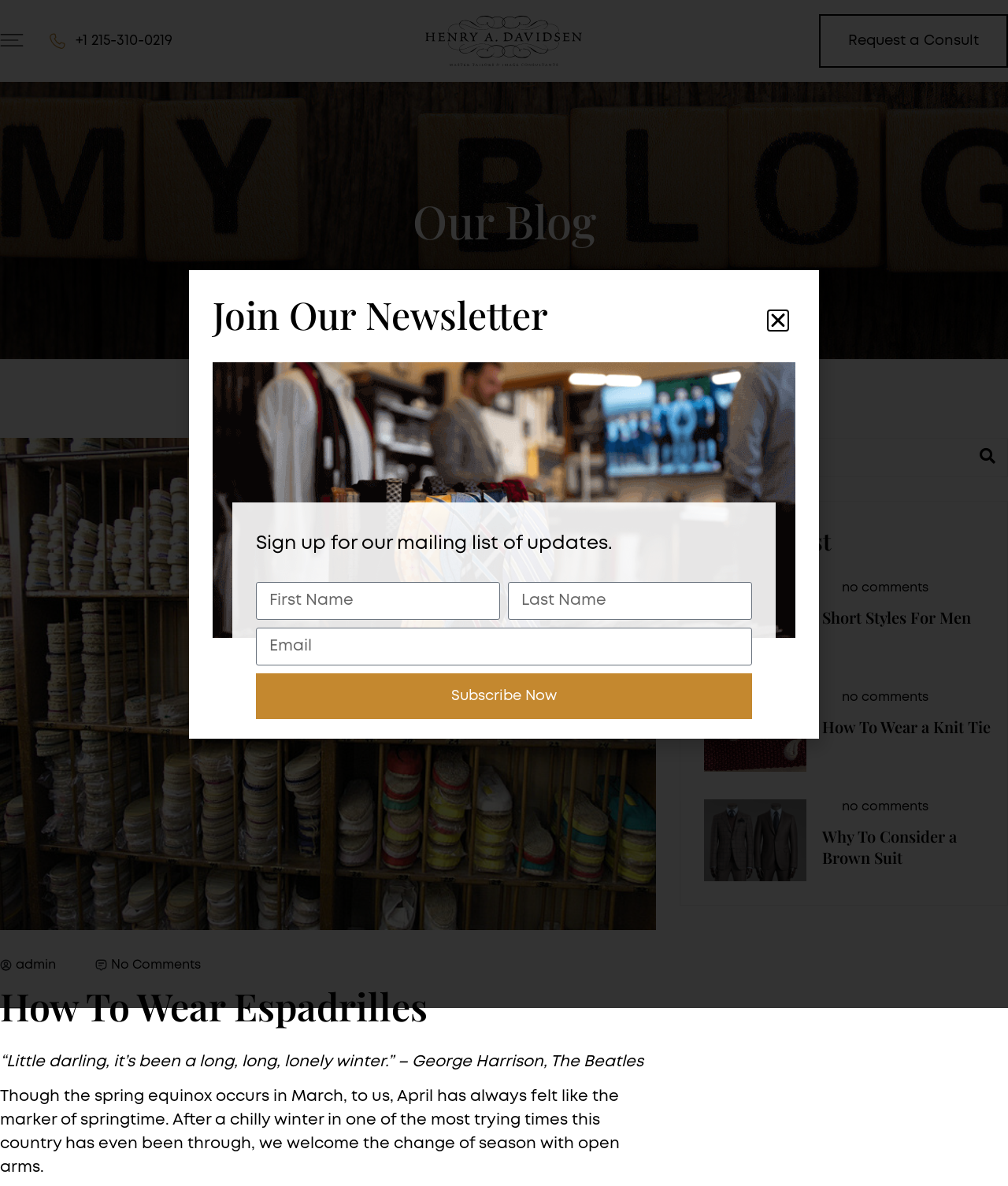Can you find the bounding box coordinates of the area I should click to execute the following instruction: "Click the 'Request a Consult' link"?

[0.812, 0.012, 1.0, 0.057]